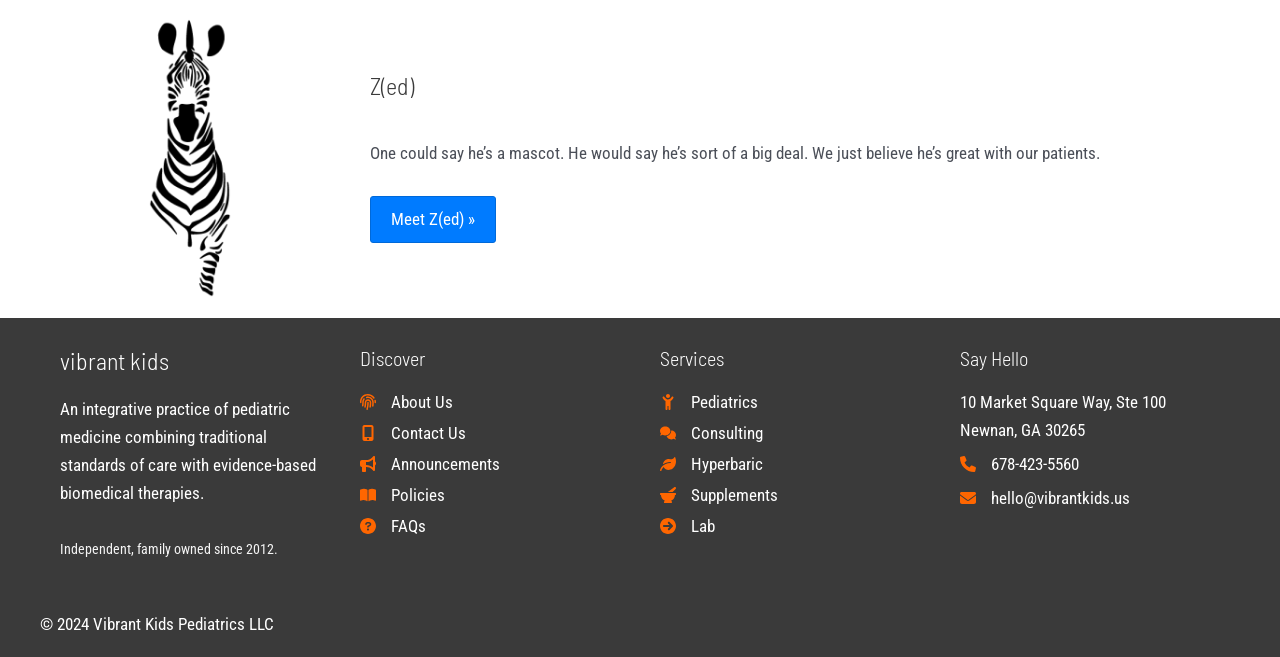Determine the bounding box coordinates of the target area to click to execute the following instruction: "Meet Z(ed)."

[0.289, 0.298, 0.388, 0.371]